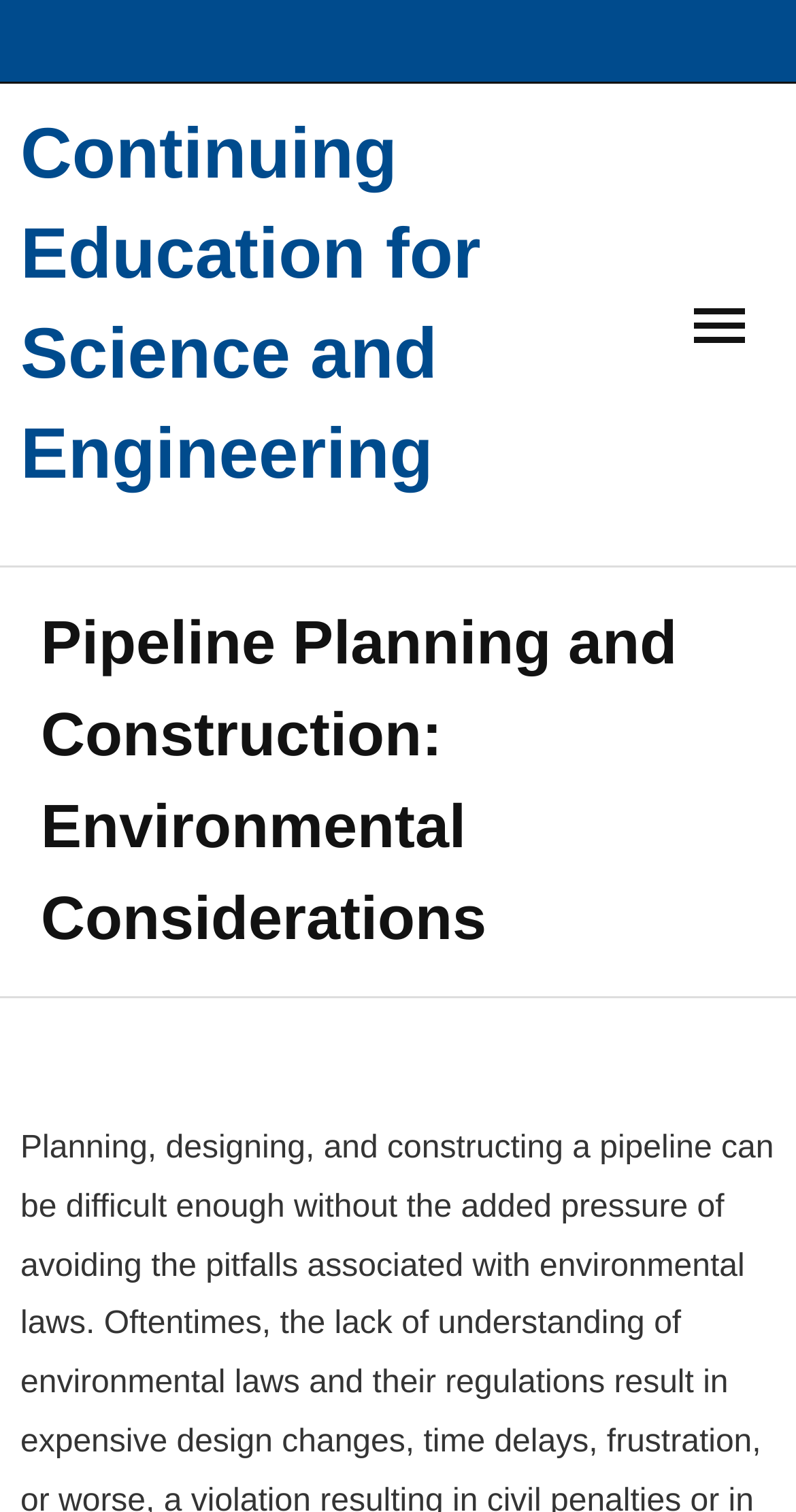Find the bounding box coordinates of the clickable region needed to perform the following instruction: "Read Mission Statement". The coordinates should be provided as four float numbers between 0 and 1, i.e., [left, top, right, bottom].

[0.051, 0.578, 0.897, 0.645]